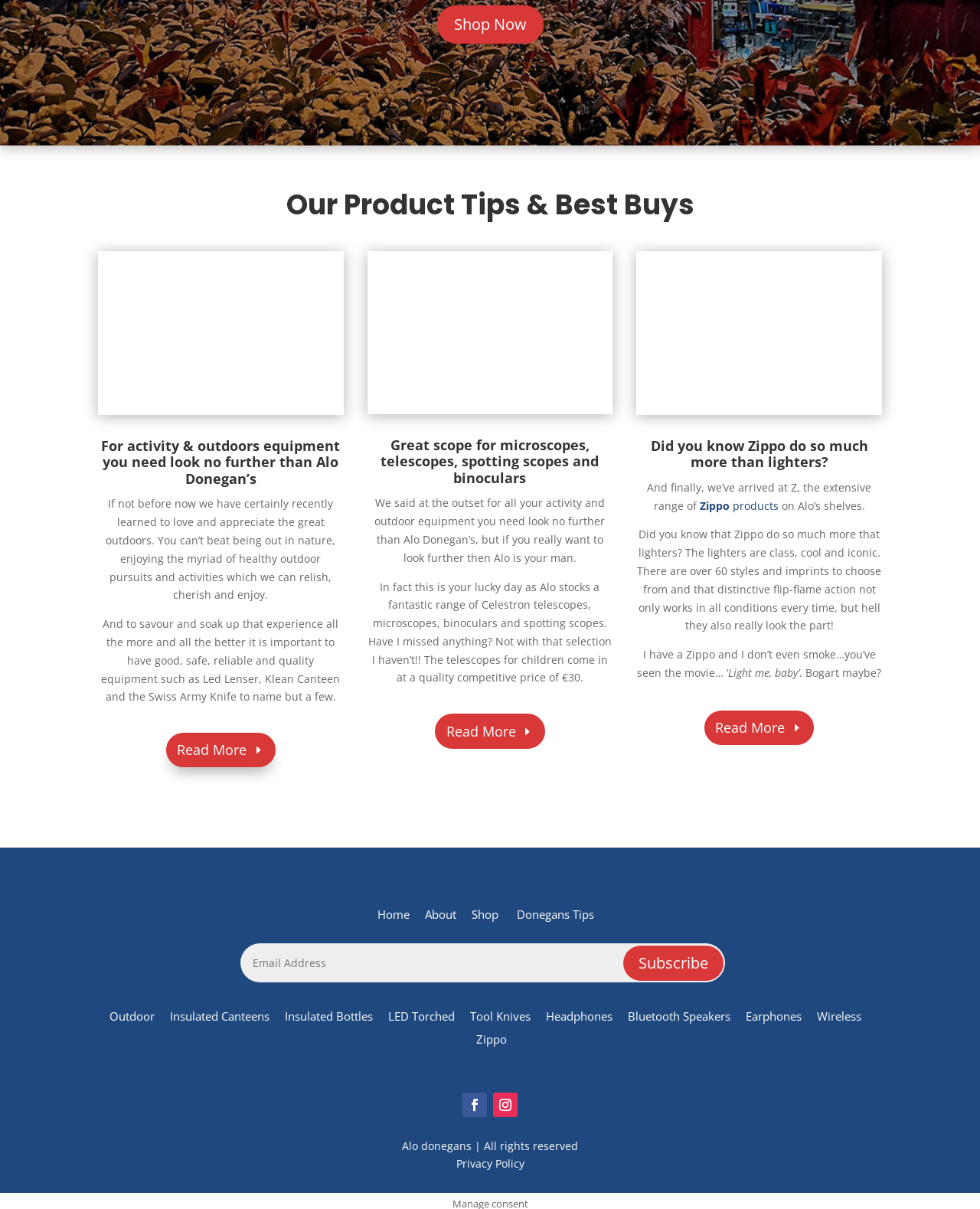Please find the bounding box coordinates of the element that must be clicked to perform the given instruction: "Go to 'Outdoor'". The coordinates should be four float numbers from 0 to 1, i.e., [left, top, right, bottom].

[0.112, 0.834, 0.161, 0.847]